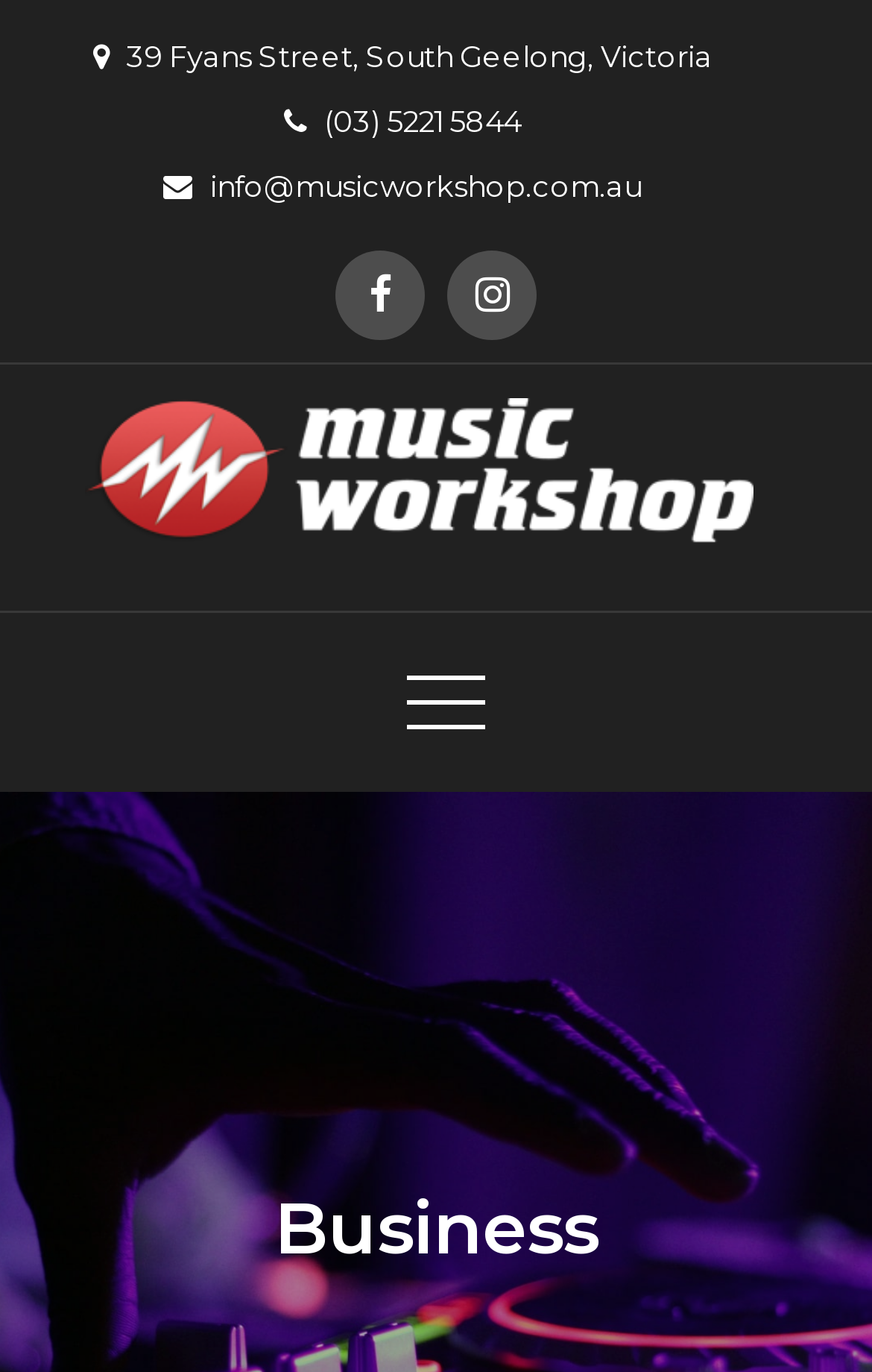Identify the main heading from the webpage and provide its text content.

Music Workshop Geelong